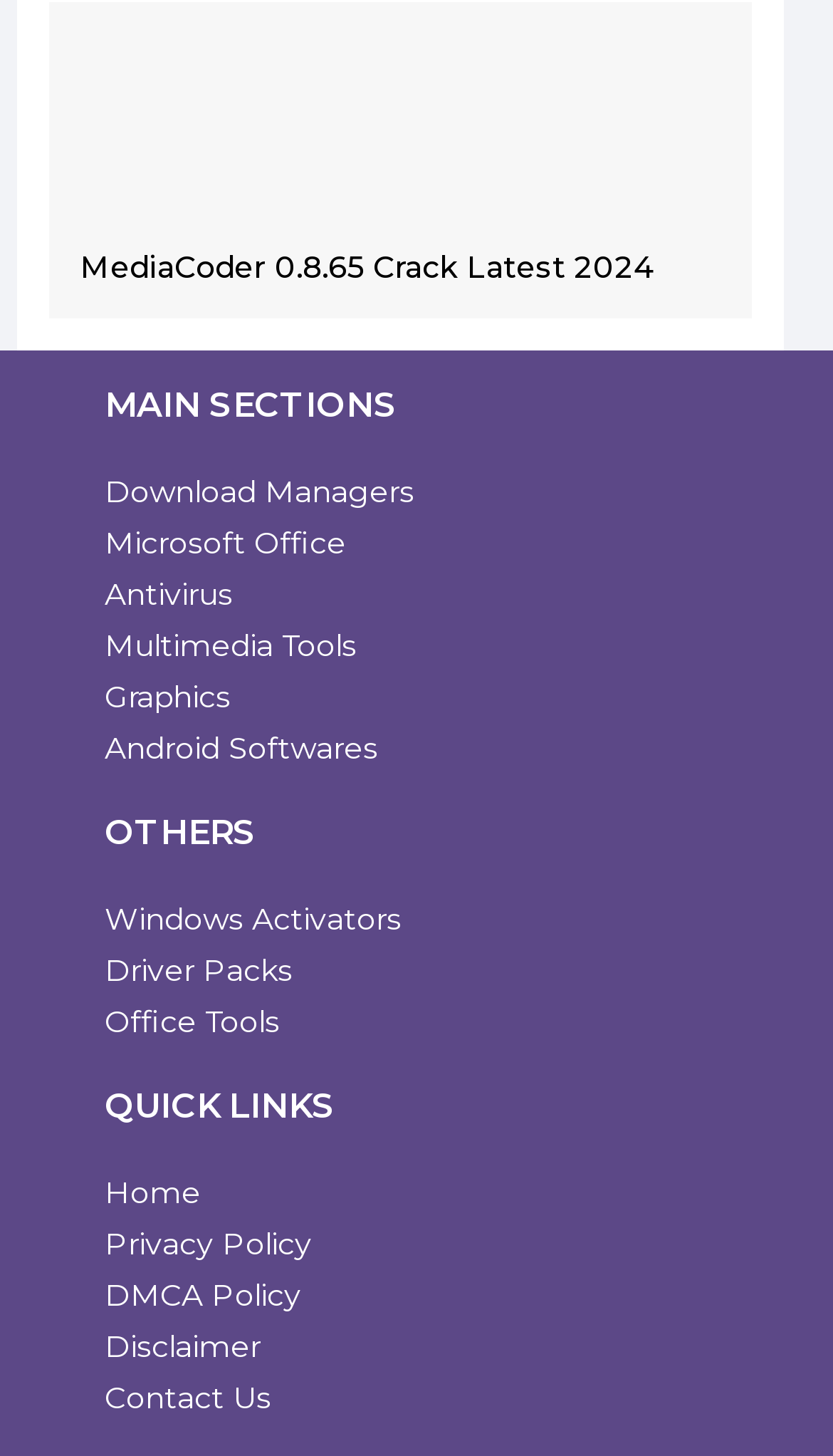What is the version of MediaCoder mentioned?
Please craft a detailed and exhaustive response to the question.

The version of MediaCoder mentioned on the webpage is 0.8.65, which is part of the link text 'MediaCoder 0.8.65 Crack Latest 2024'.